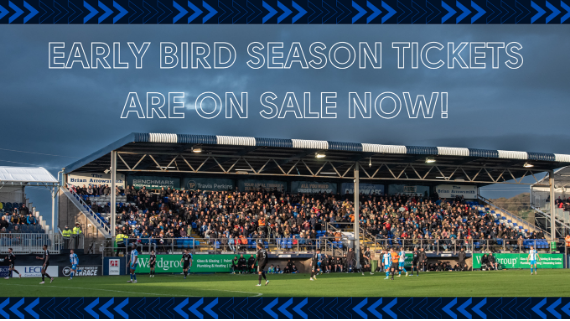What is the purpose of the stadium roof?
Please provide a single word or phrase as your answer based on the screenshot.

to provide shelter